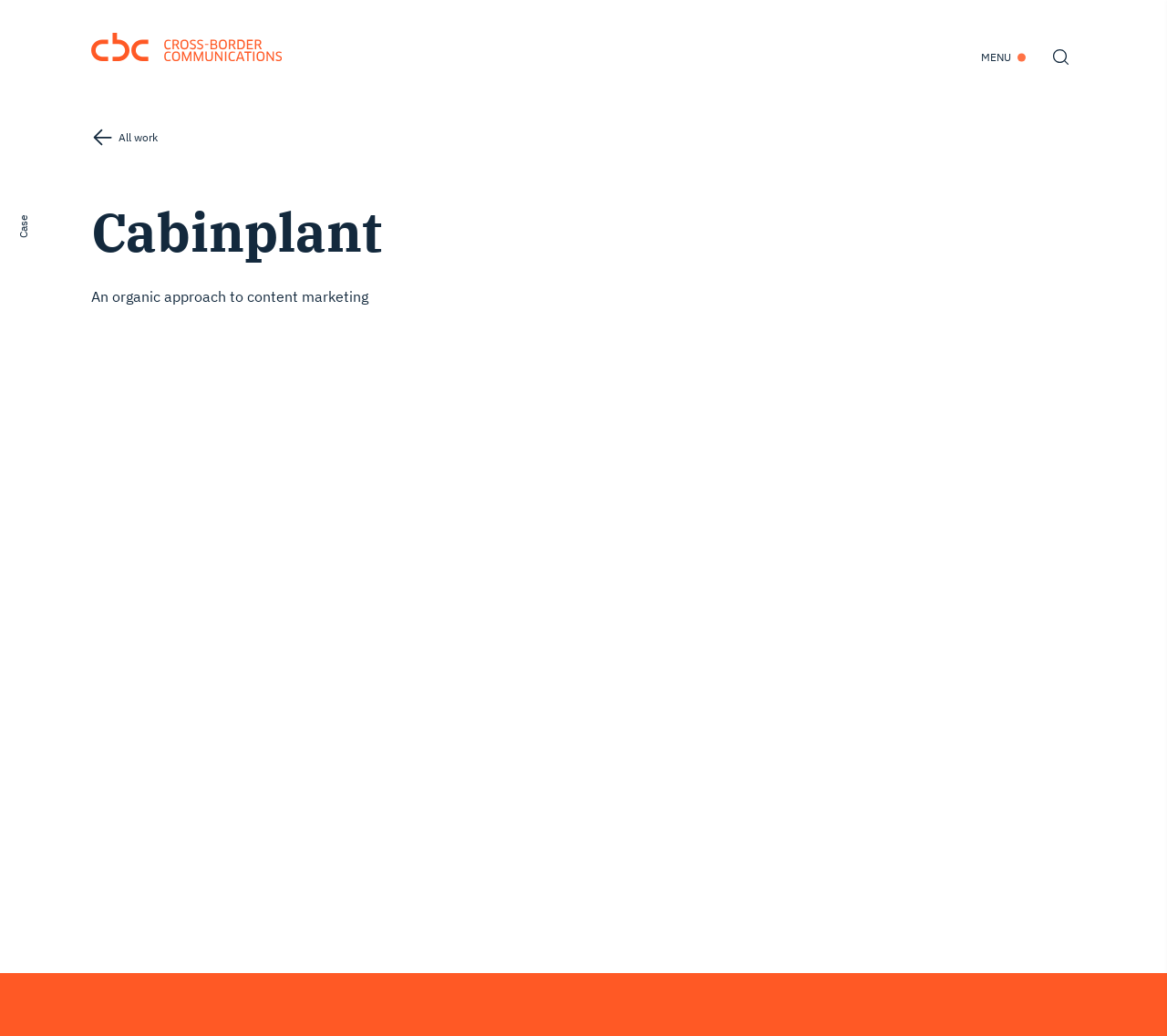What is the name of the company in the case study?
Give a detailed and exhaustive answer to the question.

I found the answer by looking at the heading element with the text 'Cabinplant' which is located at [0.078, 0.196, 0.633, 0.253]. This heading is likely to be the title of the case study, and it mentions the company name 'Cabinplant'.